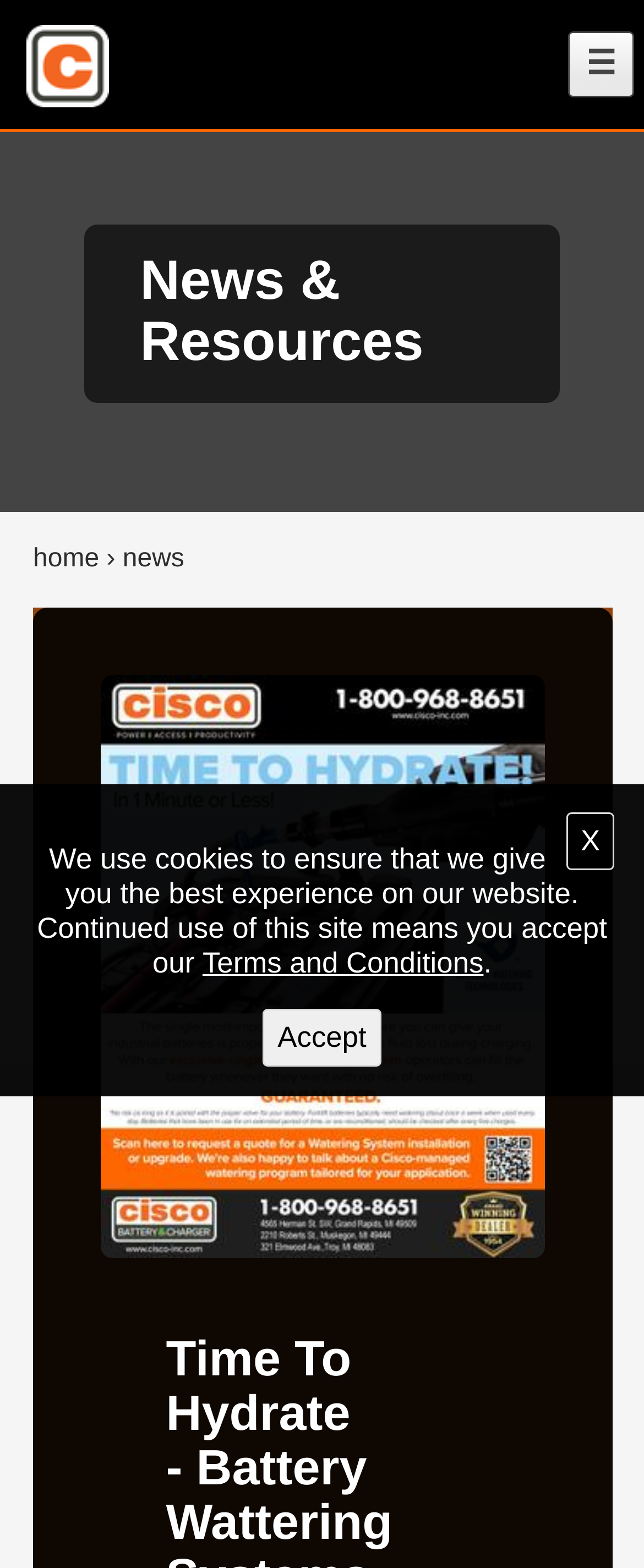How many navigation items are there in the menu?
Utilize the image to construct a detailed and well-explained answer.

I found a 'Menu' button on the webpage, and when I looked into its contents, I saw a '☰' symbol, which indicates that there are navigation items inside the menu. Although I couldn't see the exact items, I can infer that there is at least one item.